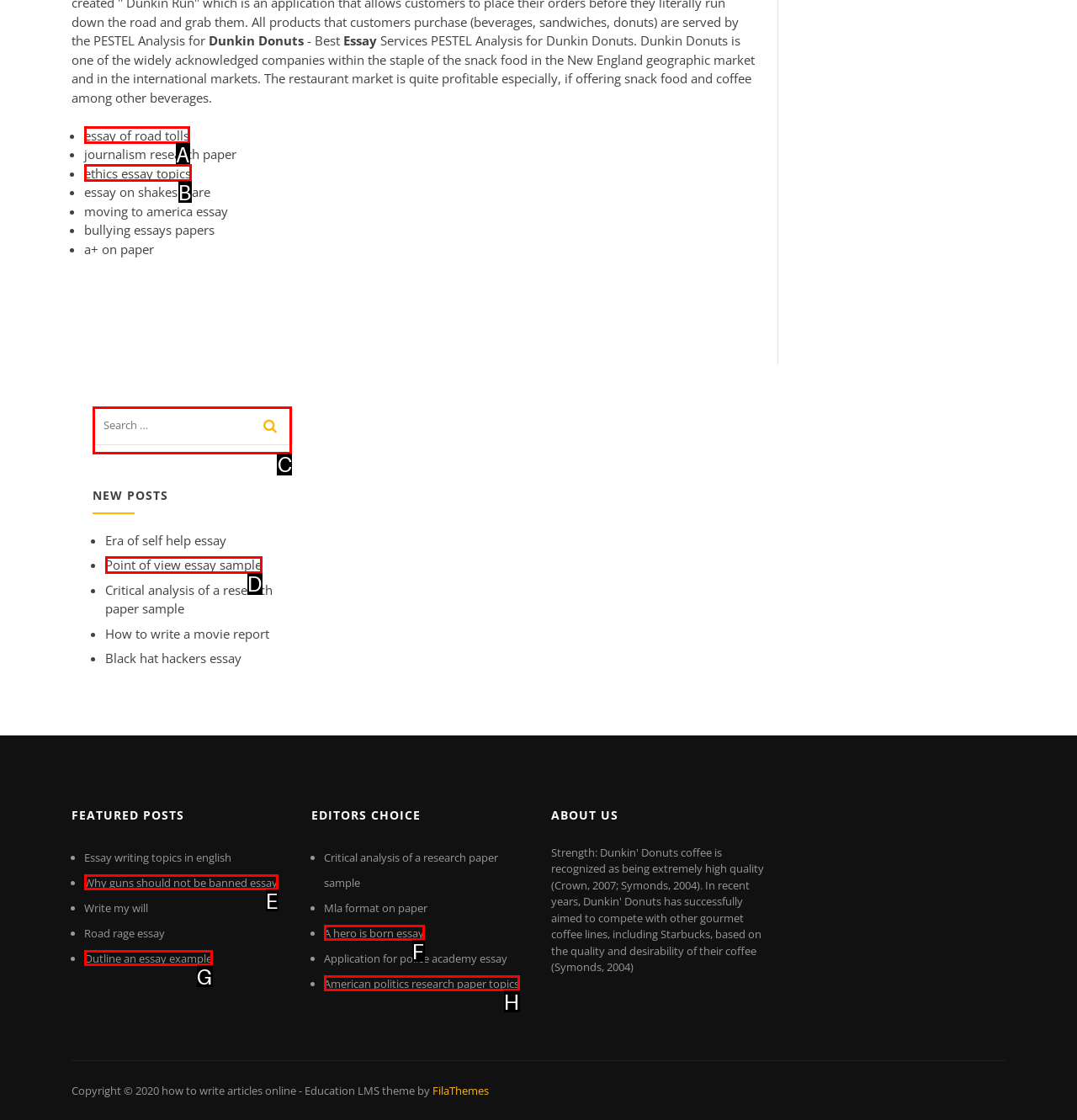Tell me which letter corresponds to the UI element that should be clicked to fulfill this instruction: search for something
Answer using the letter of the chosen option directly.

C